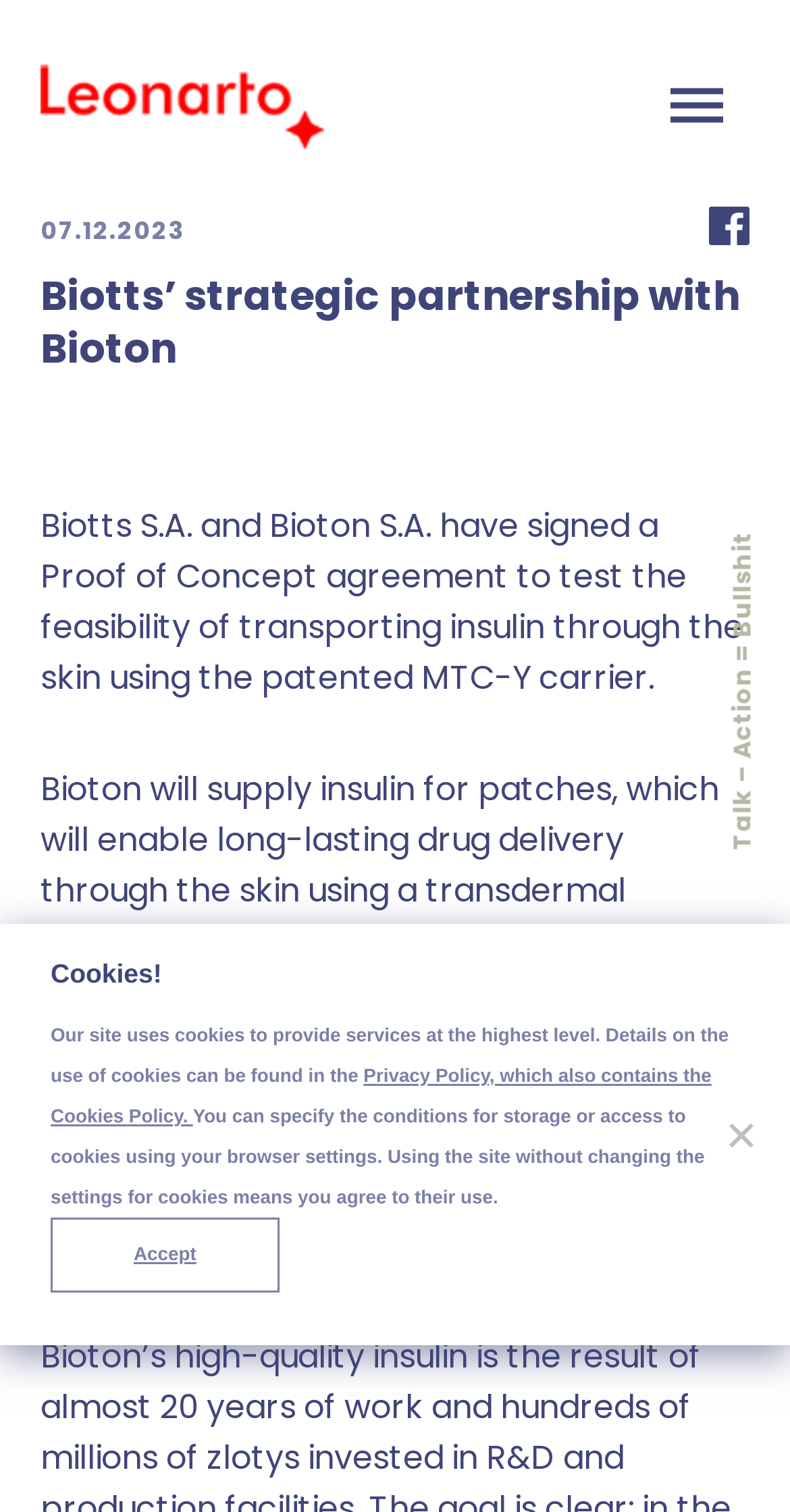Please answer the following question using a single word or phrase: 
What is the purpose of the Proof of Concept agreement?

To test insulin transport through skin